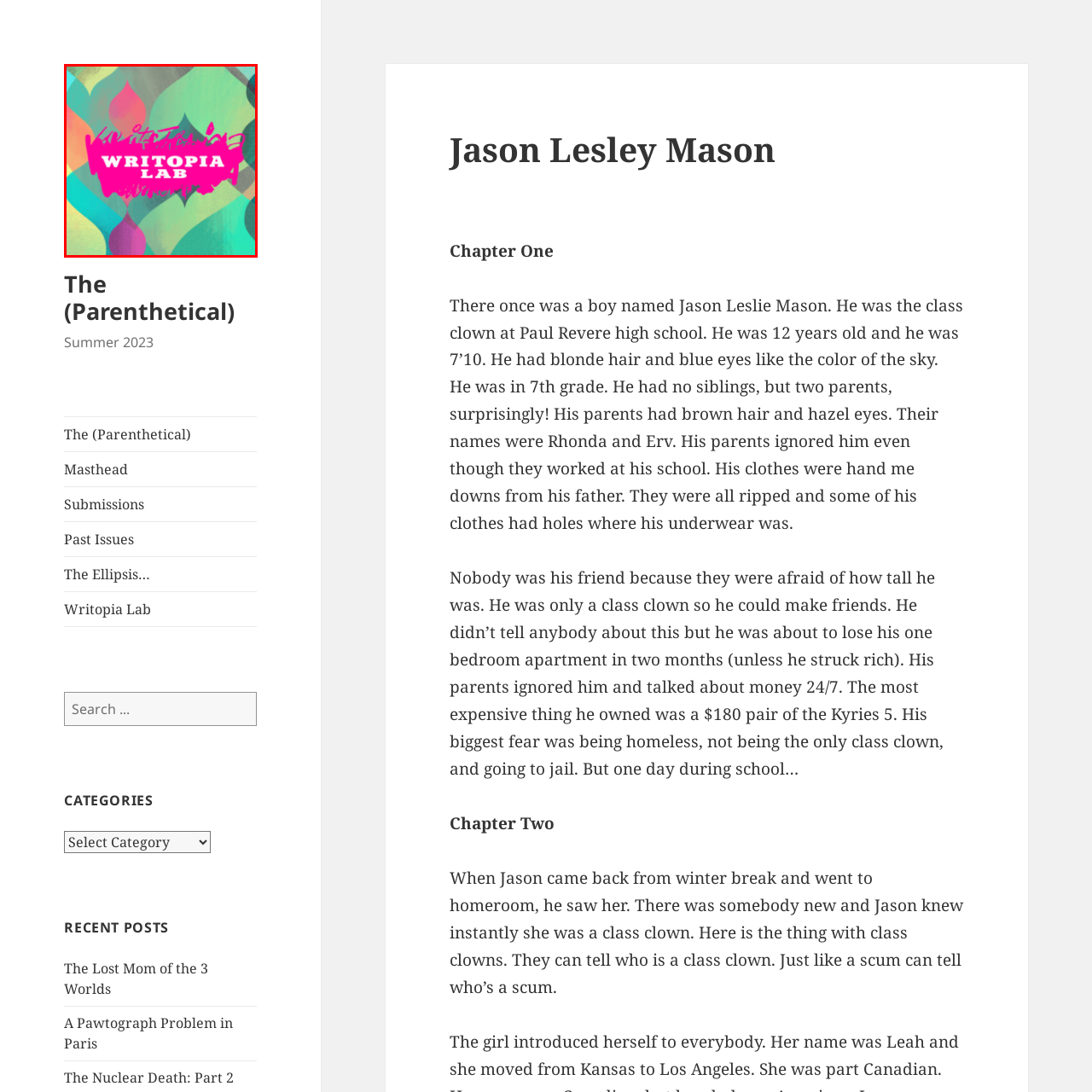What is the color of the brushstroke highlighting the logo?
Review the content shown inside the red bounding box in the image and offer a detailed answer to the question, supported by the visual evidence.

The name 'WRITOPIA LAB' is prominently showcased in bold, white lettering, with a playful pink brushstroke highlighting it, adding a touch of creativity to the design.